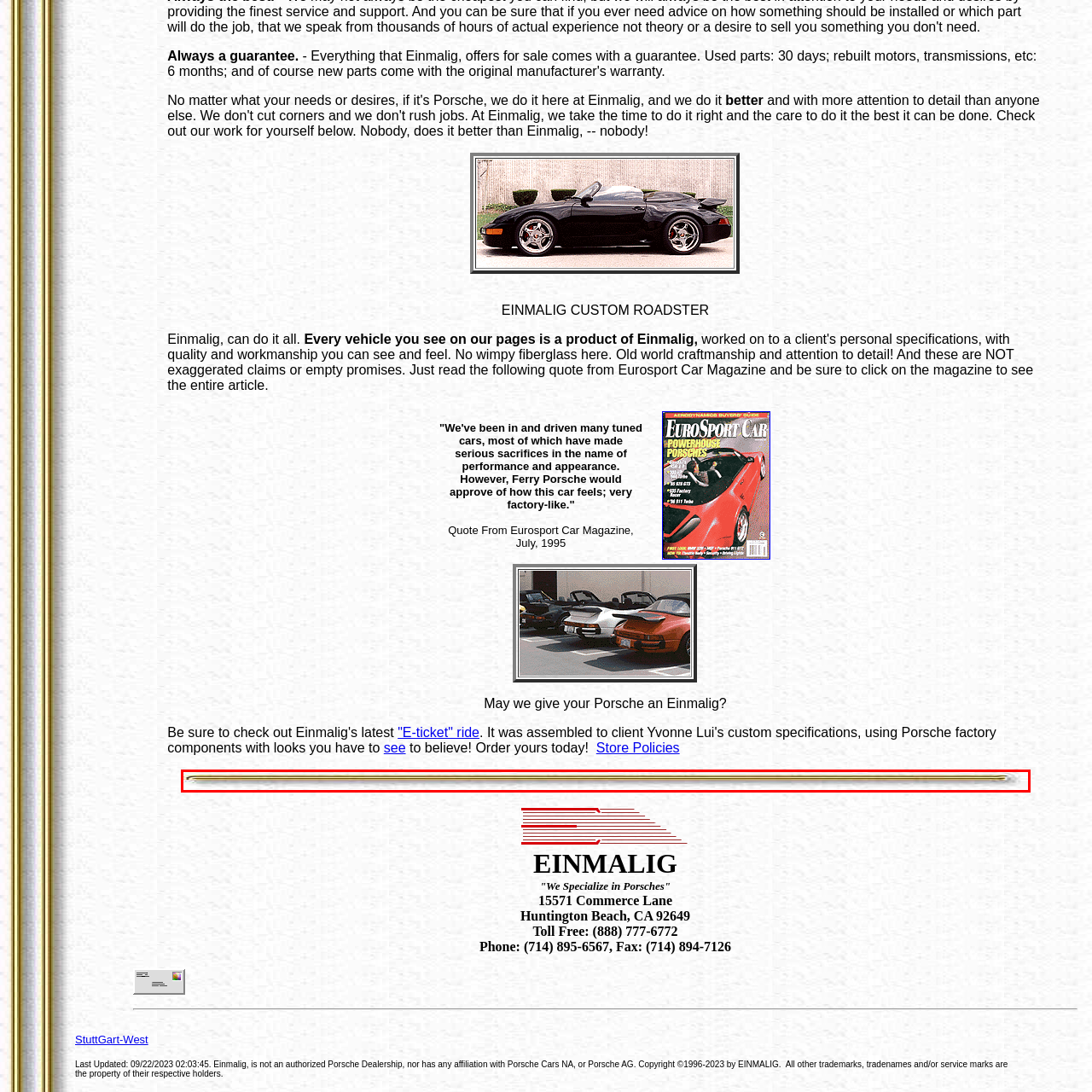What style does the separator line reflect?
Inspect the image inside the red bounding box and provide a detailed answer drawing from the visual content.

According to the caption, the gold finish of the separator line 'aligns with the luxury branding of the associated content', suggesting that the separator line reflects a luxury style.